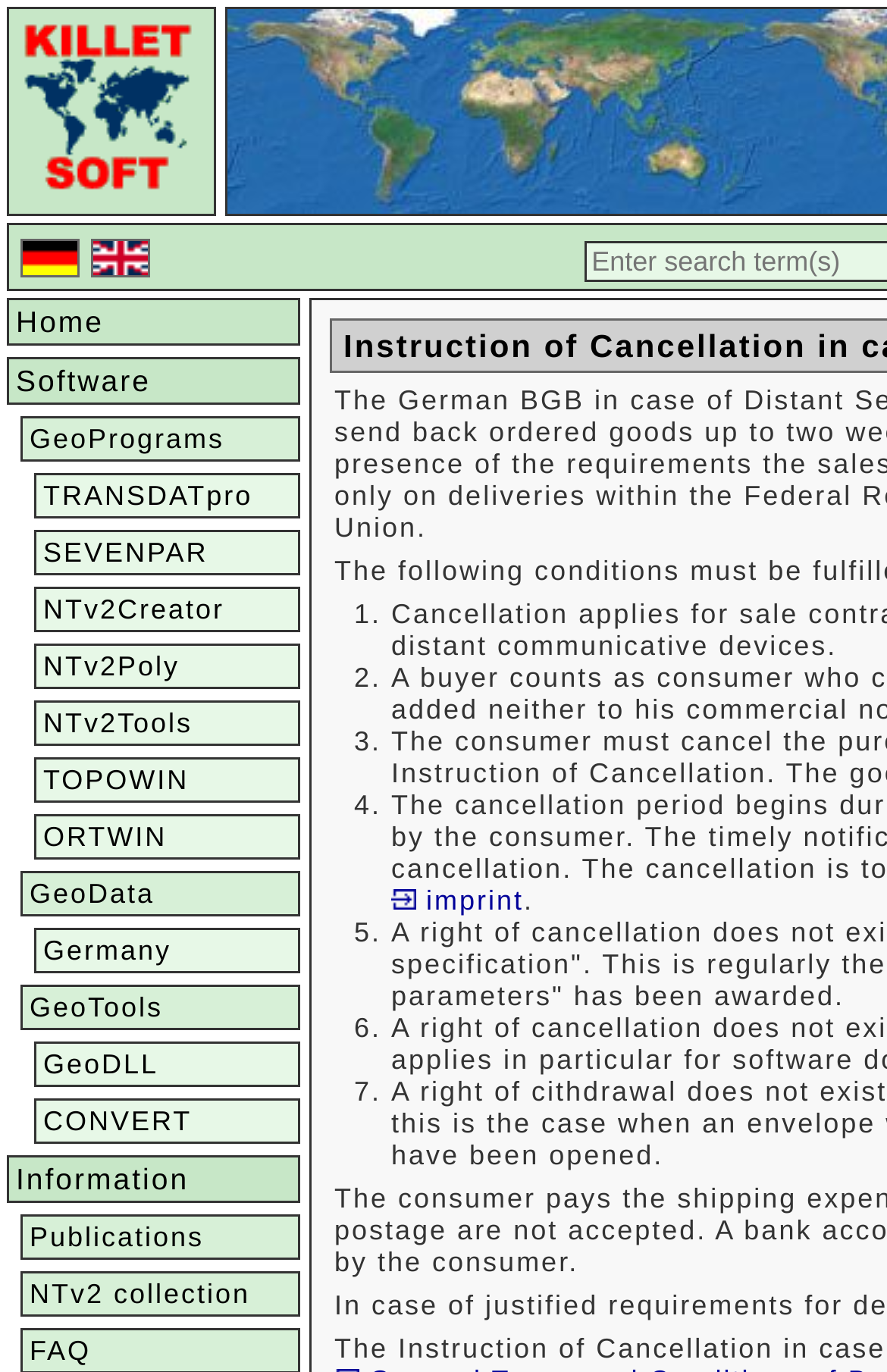Locate the bounding box for the described UI element: "NTv2 collection". Ensure the coordinates are four float numbers between 0 and 1, formatted as [left, top, right, bottom].

[0.033, 0.931, 0.328, 0.955]